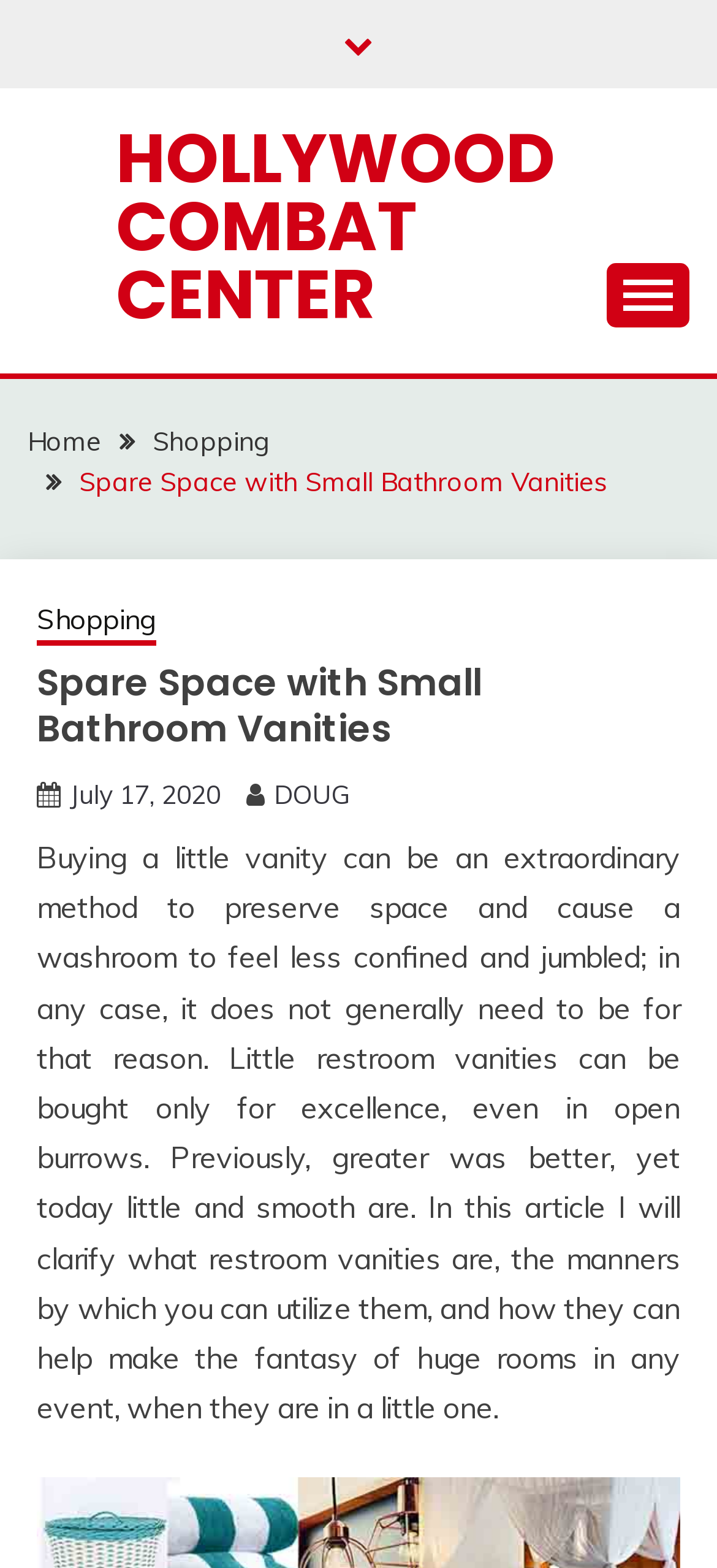What is the tone of the article?
Please answer the question with as much detail as possible using the screenshot.

The webpage contains a passage of text that explains the benefits and uses of small bathroom vanities, which suggests that the tone of the article is informative and educational.